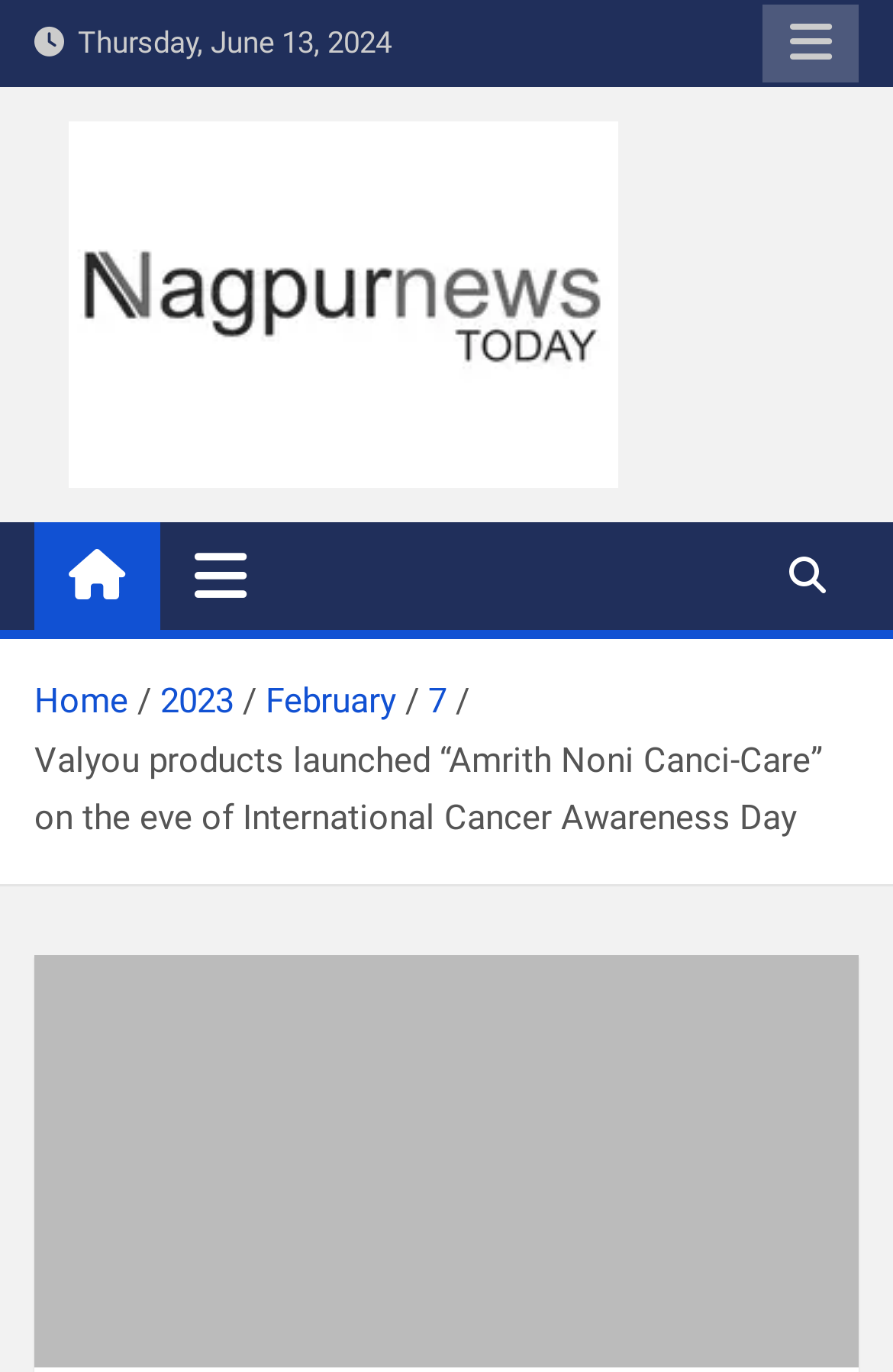Using the information in the image, give a detailed answer to the following question: What is the purpose of the button with a toggle navigation icon?

I found the purpose of the button with a toggle navigation icon by looking at the button element labeled 'Toggle navigation', which has an attribute 'controls' set to 'navbarCollapse', indicating that it is used to toggle the navigation menu.